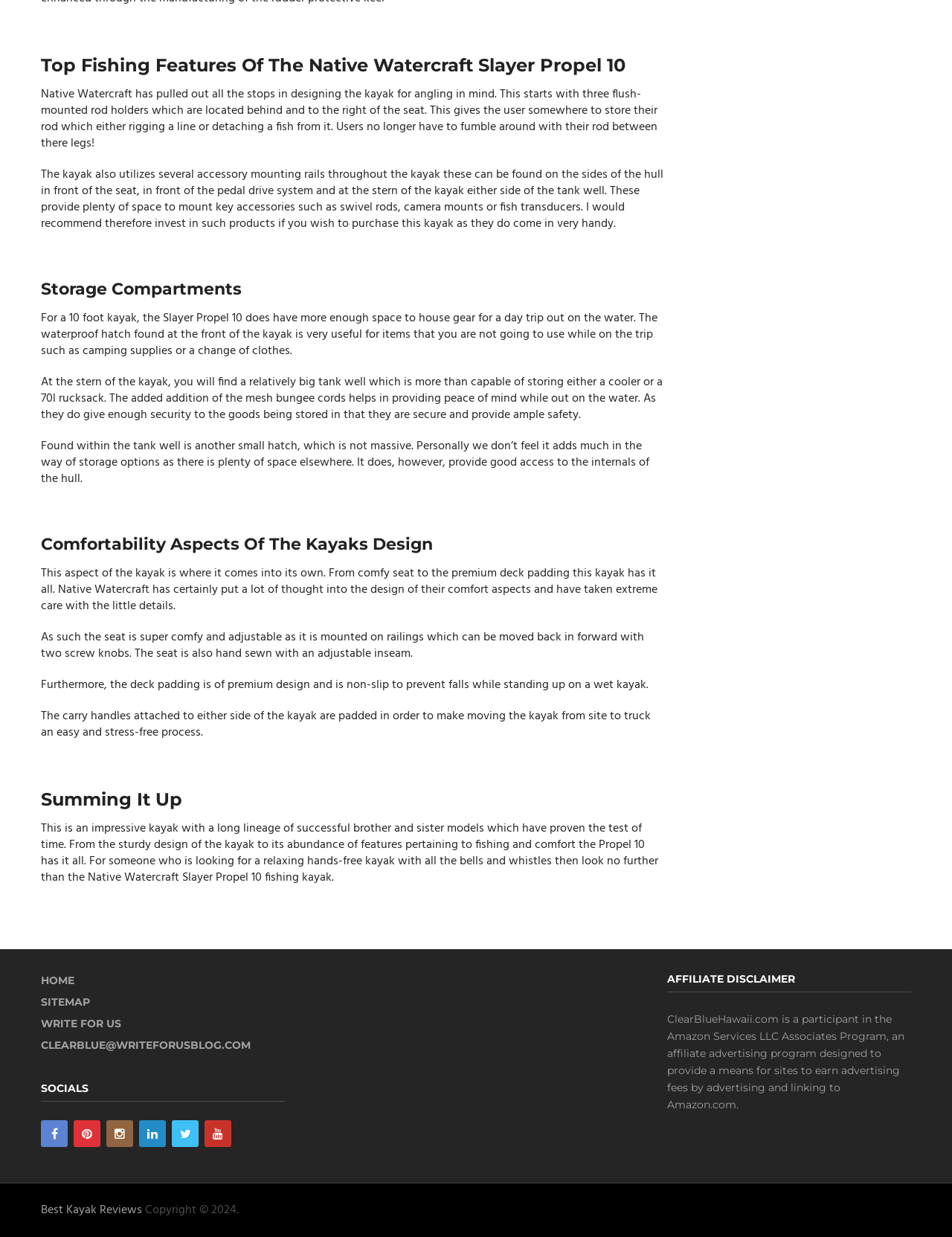Kindly provide the bounding box coordinates of the section you need to click on to fulfill the given instruction: "Switch to English".

None